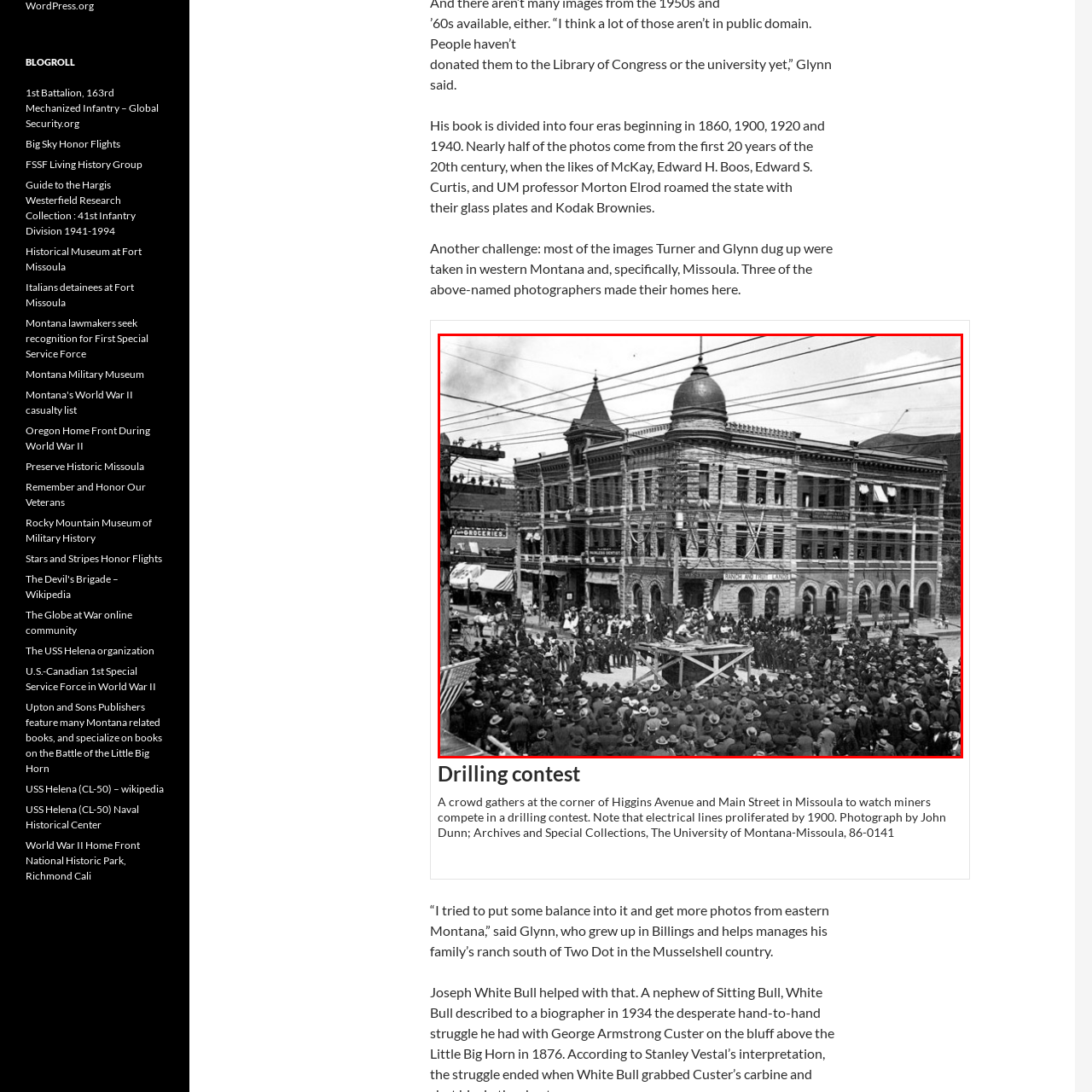What is the style of the building behind the crowd?
Focus on the image section enclosed by the red bounding box and answer the question thoroughly.

The style of the building behind the crowd can be identified by examining the caption, which describes the architecture as characterized by prominent features such as a dome and turrets, adorned with flags, which is typical of the late 19th century style.